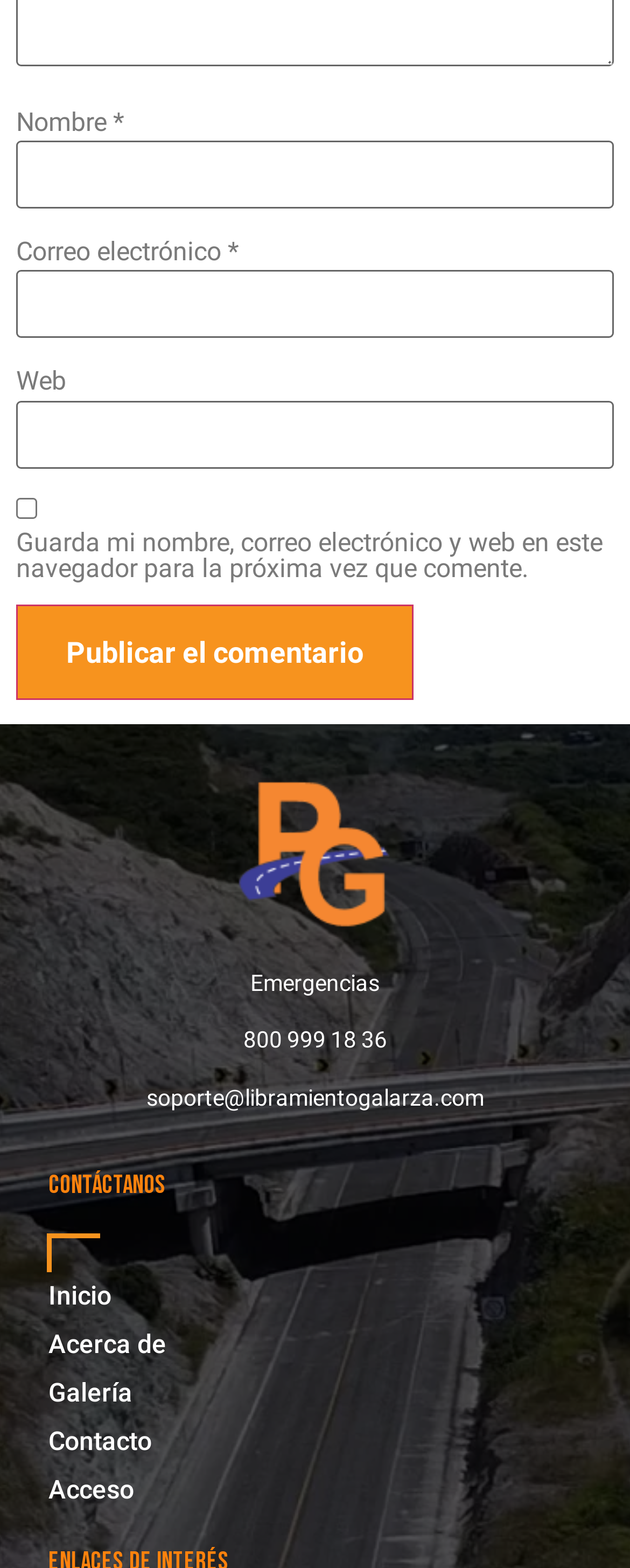From the image, can you give a detailed response to the question below:
What is the first field to fill in the comment form?

The first field to fill in the comment form is 'Nombre' because it is the first input field in the form, labeled as 'Nombre *' and has a corresponding static text 'Nombre' above it.